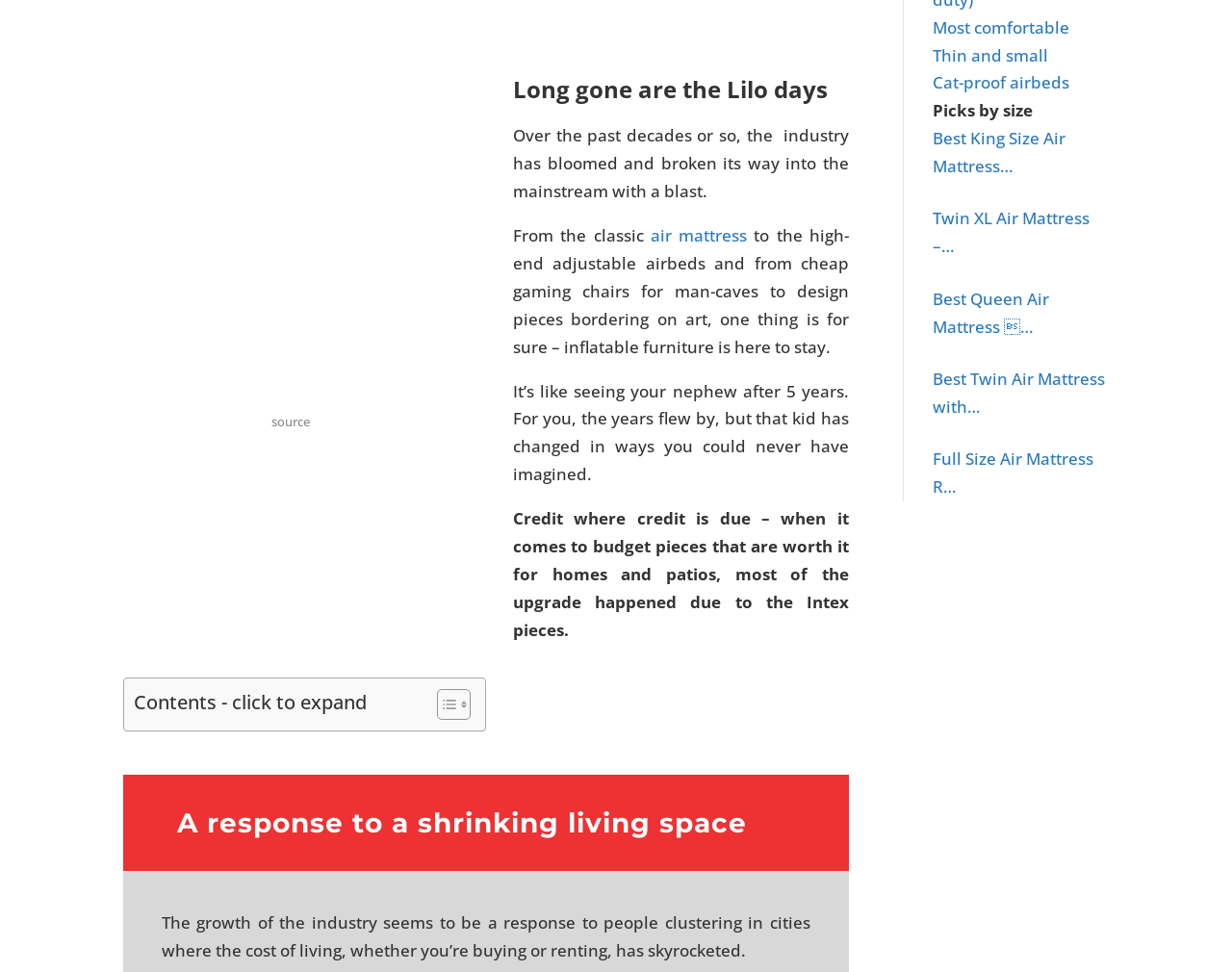What is the purpose of the 'Table of Content' section?
Look at the image and respond with a single word or a short phrase.

to expand contents